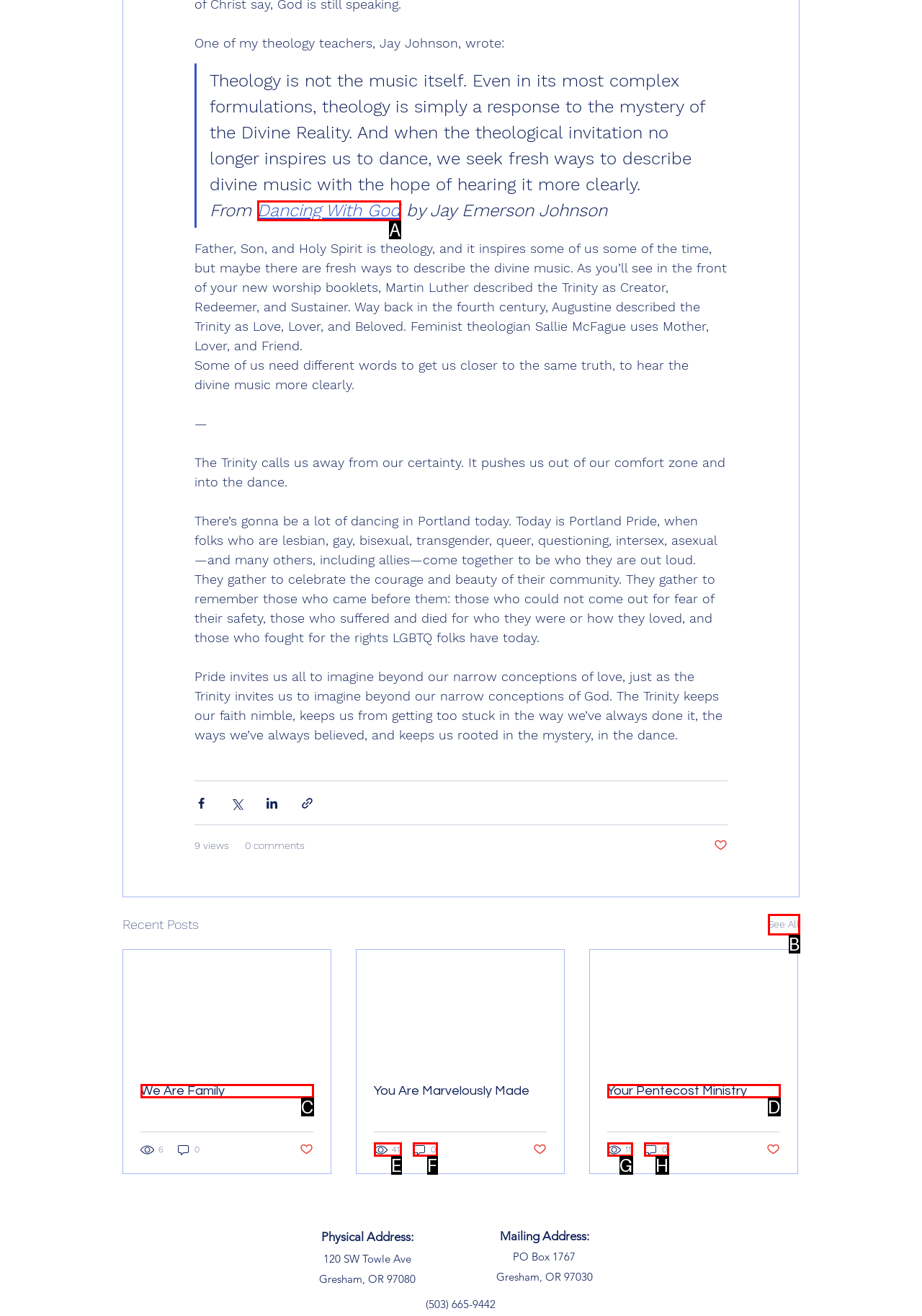Tell me which one HTML element best matches the description: Dancing With God Answer with the option's letter from the given choices directly.

A